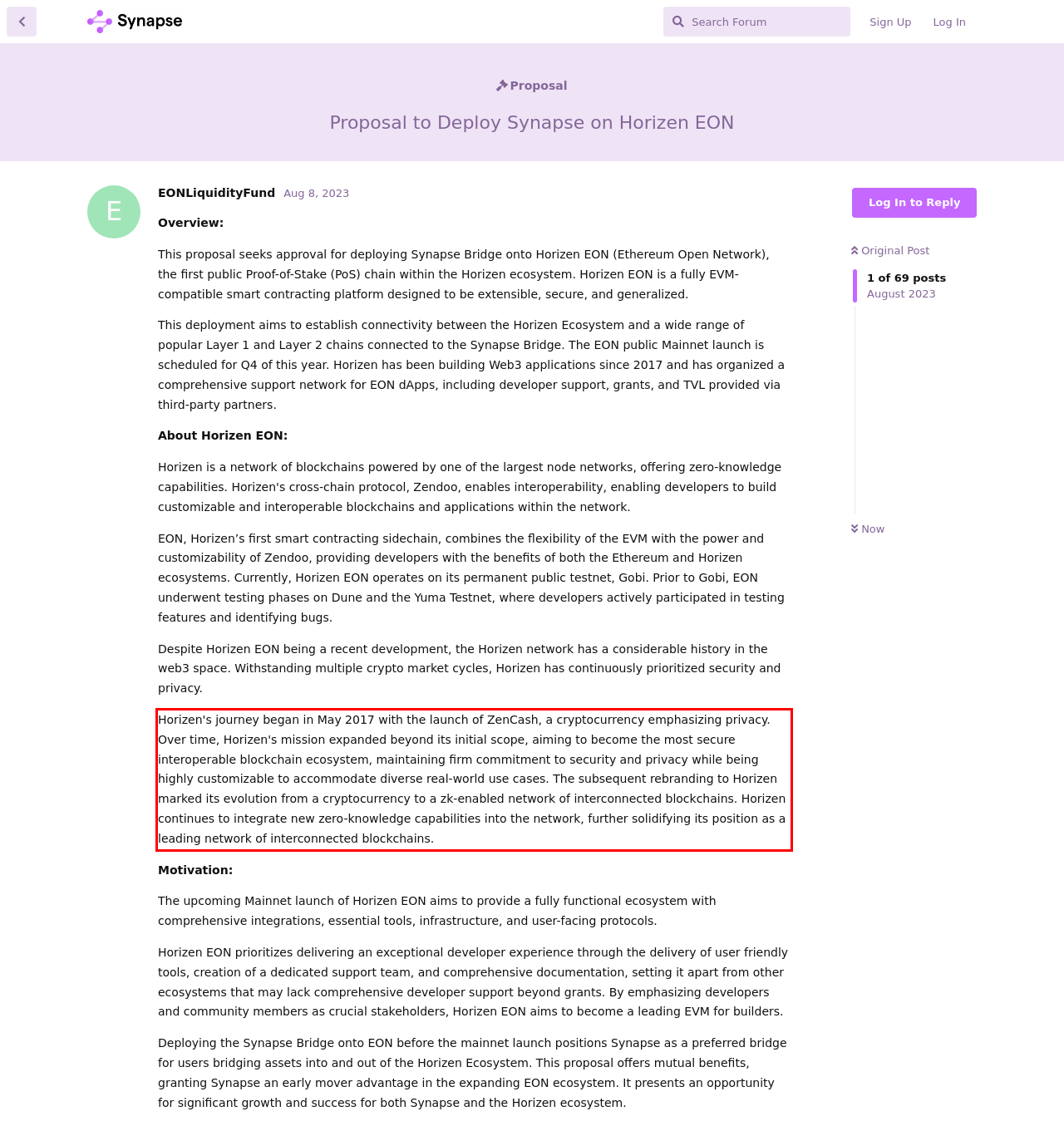Analyze the webpage screenshot and use OCR to recognize the text content in the red bounding box.

Horizen's journey began in May 2017 with the launch of ZenCash, a cryptocurrency emphasizing privacy. Over time, Horizen's mission expanded beyond its initial scope, aiming to become the most secure interoperable blockchain ecosystem, maintaining firm commitment to security and privacy while being highly customizable to accommodate diverse real-world use cases. The subsequent rebranding to Horizen marked its evolution from a cryptocurrency to a zk-enabled network of interconnected blockchains. Horizen continues to integrate new zero-knowledge capabilities into the network, further solidifying its position as a leading network of interconnected blockchains.